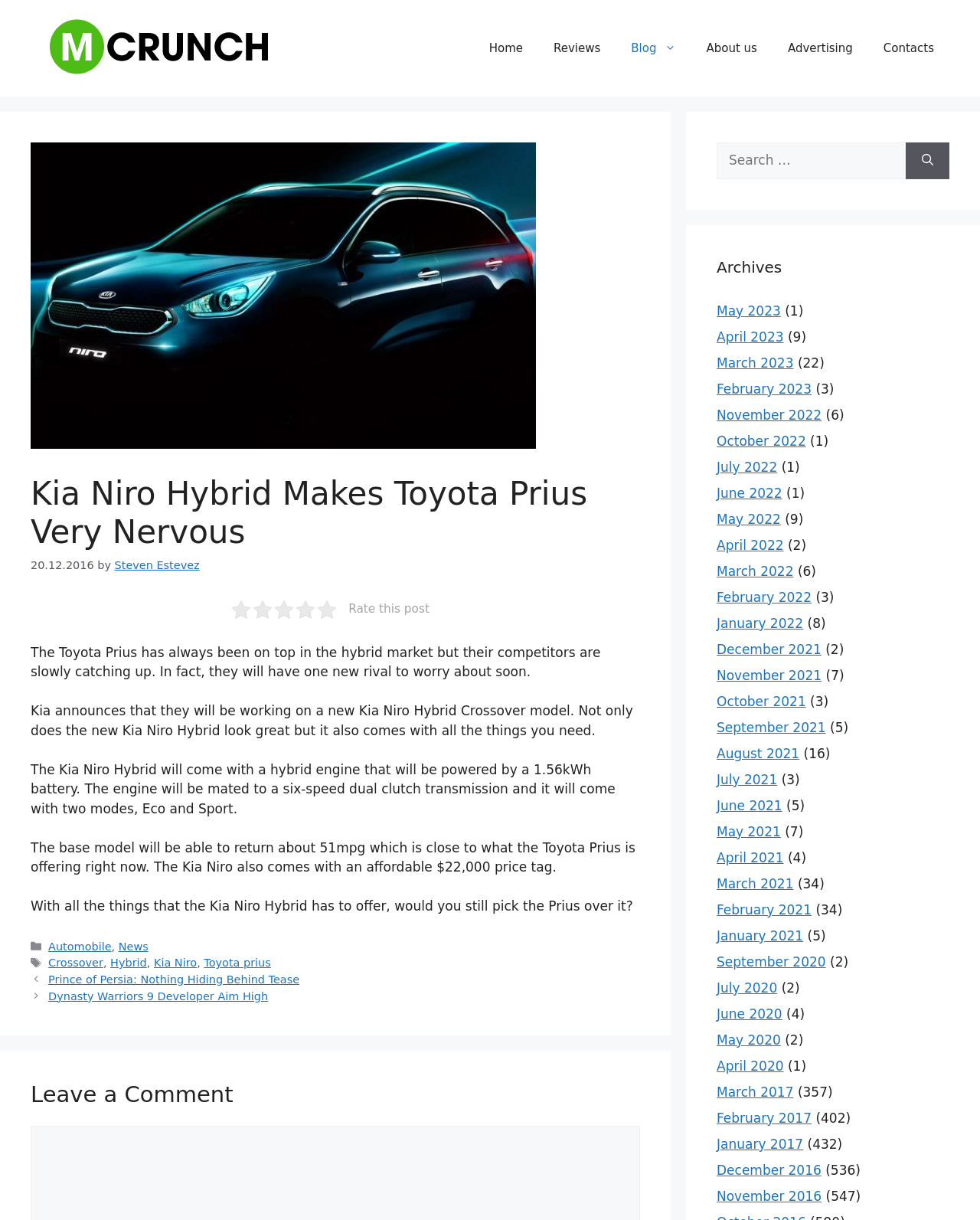What is the type of transmission used in Kia Niro Hybrid?
Examine the webpage screenshot and provide an in-depth answer to the question.

The article mentions that the engine will be mated to a six-speed dual clutch transmission, which implies that the type of transmission used in Kia Niro Hybrid is a six-speed dual clutch transmission.